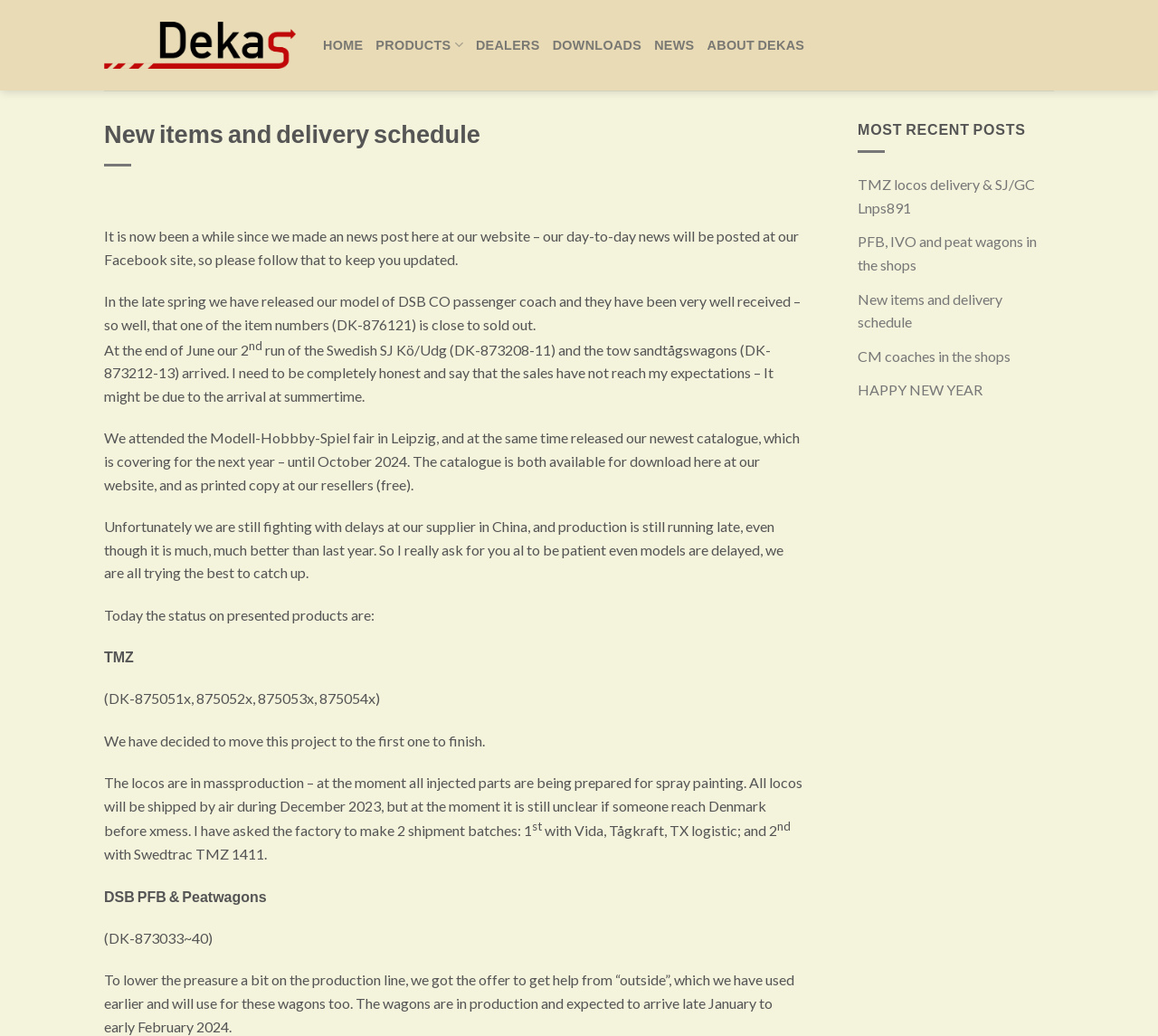Answer the following query with a single word or phrase:
What is the latest news about Dekas model trains?

New items and delivery schedule